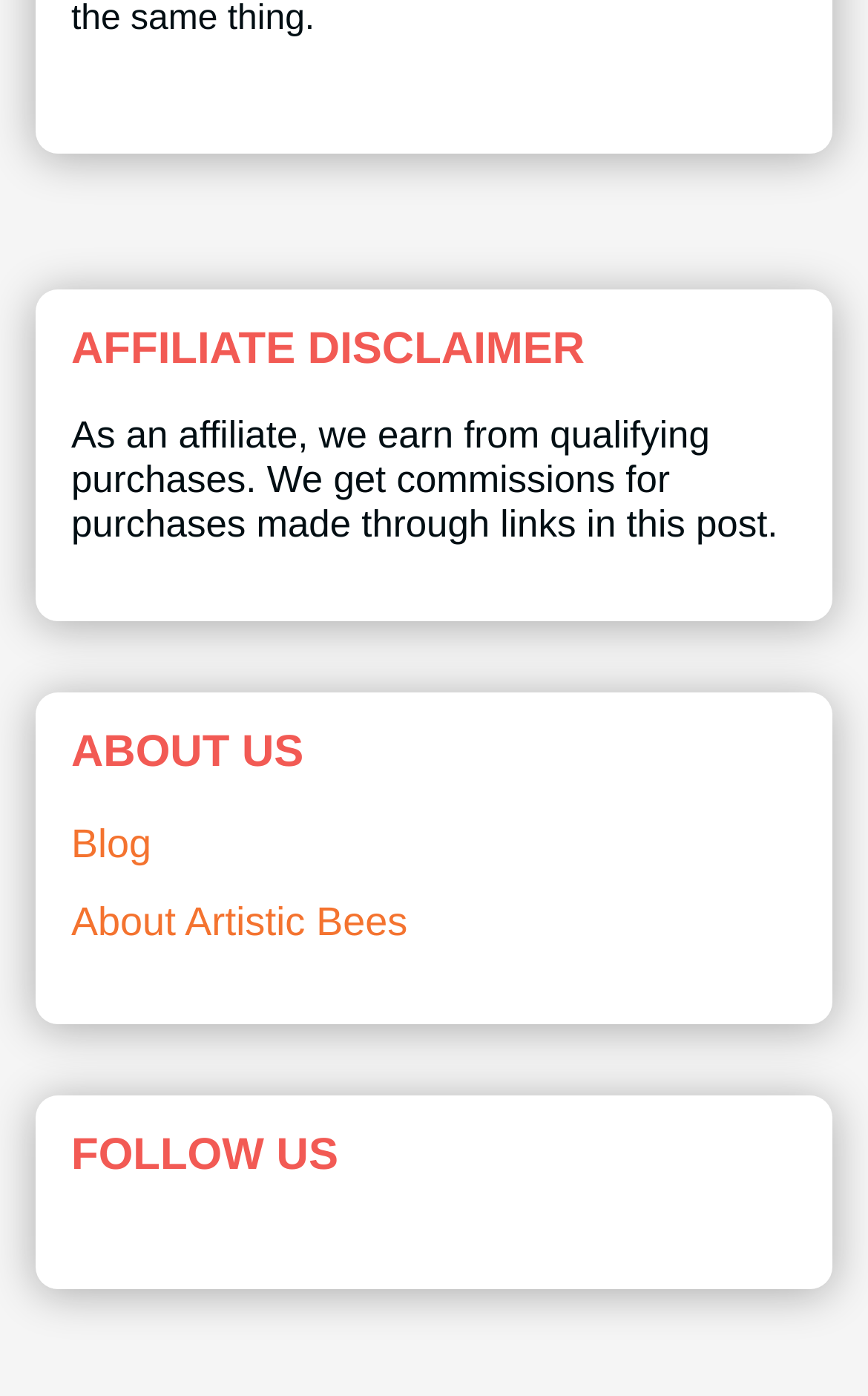Provide the bounding box coordinates of the HTML element described as: "About Artistic Bees". The bounding box coordinates should be four float numbers between 0 and 1, i.e., [left, top, right, bottom].

[0.082, 0.644, 0.469, 0.676]